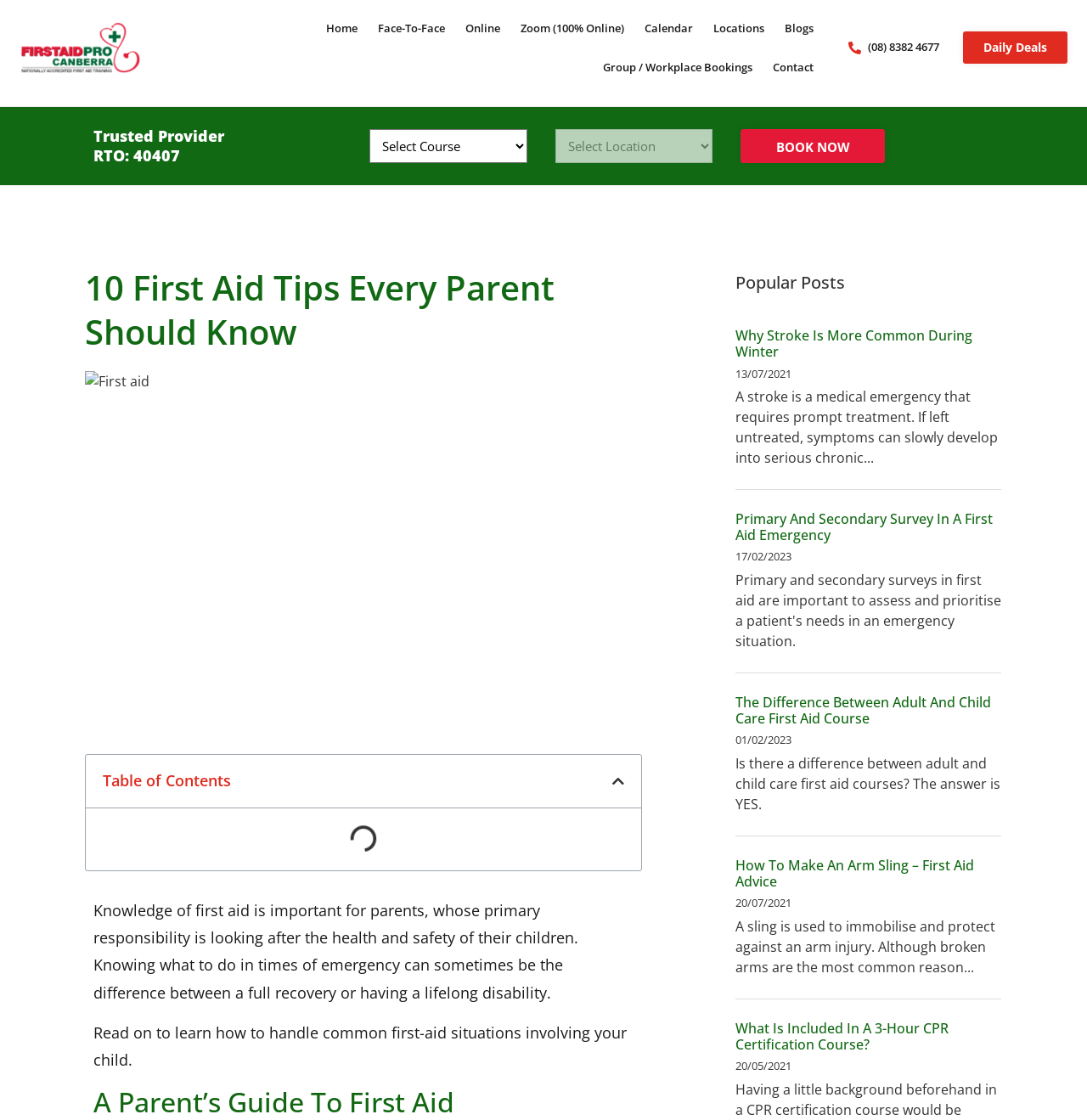Examine the screenshot and answer the question in as much detail as possible: What is the difference between adult and child care first aid courses?

According to the section 'The Difference Between Adult And Child Care First Aid Course', it is mentioned that 'Is there a difference between adult and child care first aid courses? The answer is YES.' This indicates that there is a difference between adult and child care first aid courses.